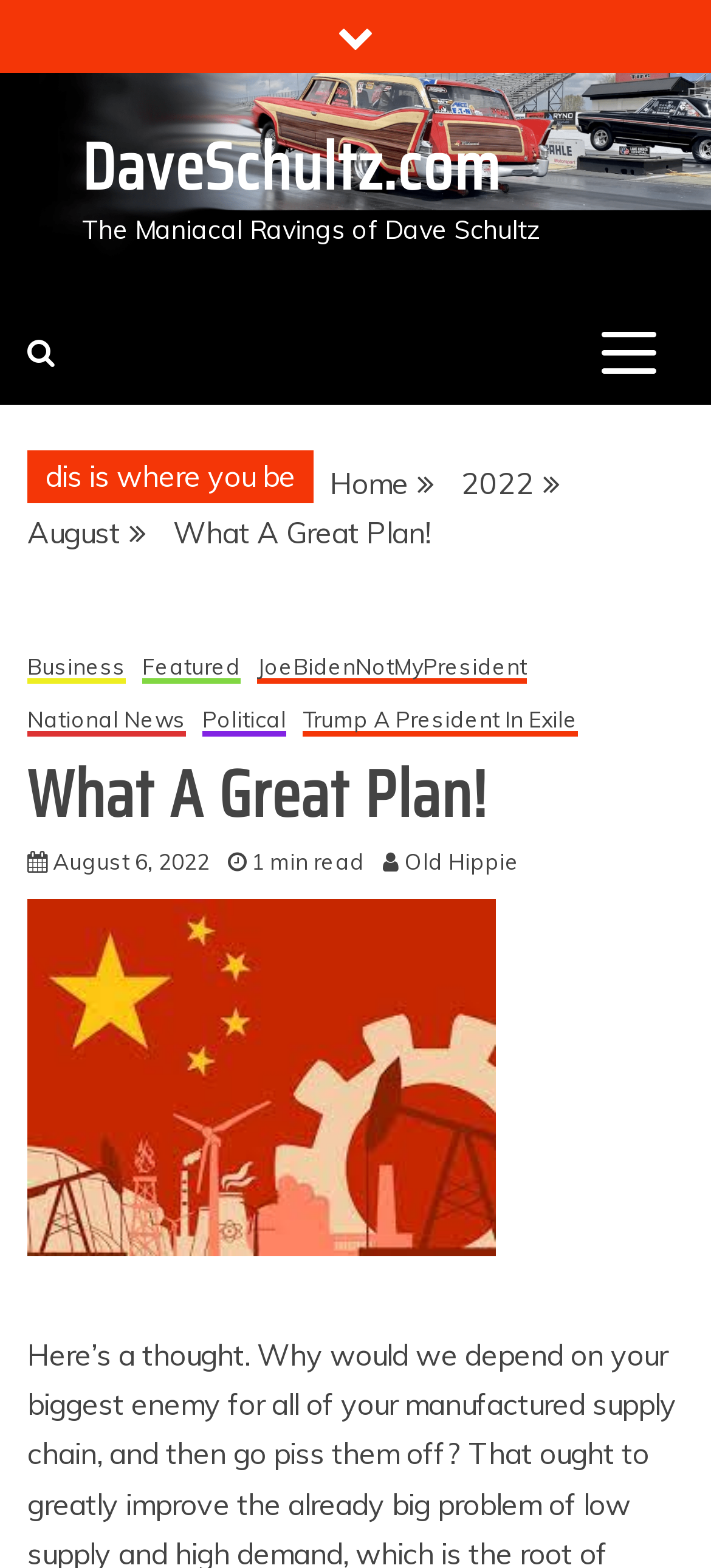Identify the bounding box coordinates of the part that should be clicked to carry out this instruction: "view business category".

[0.038, 0.419, 0.177, 0.436]